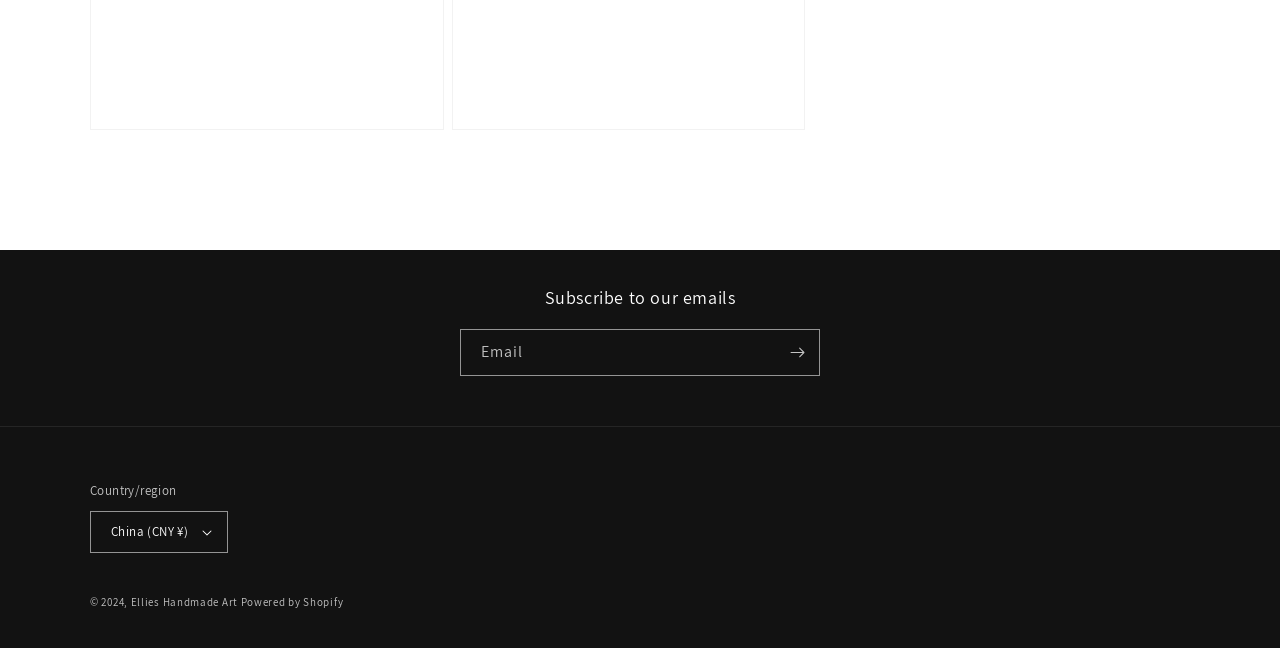How many links are present at the bottom of the page?
Answer with a single word or short phrase according to what you see in the image.

2